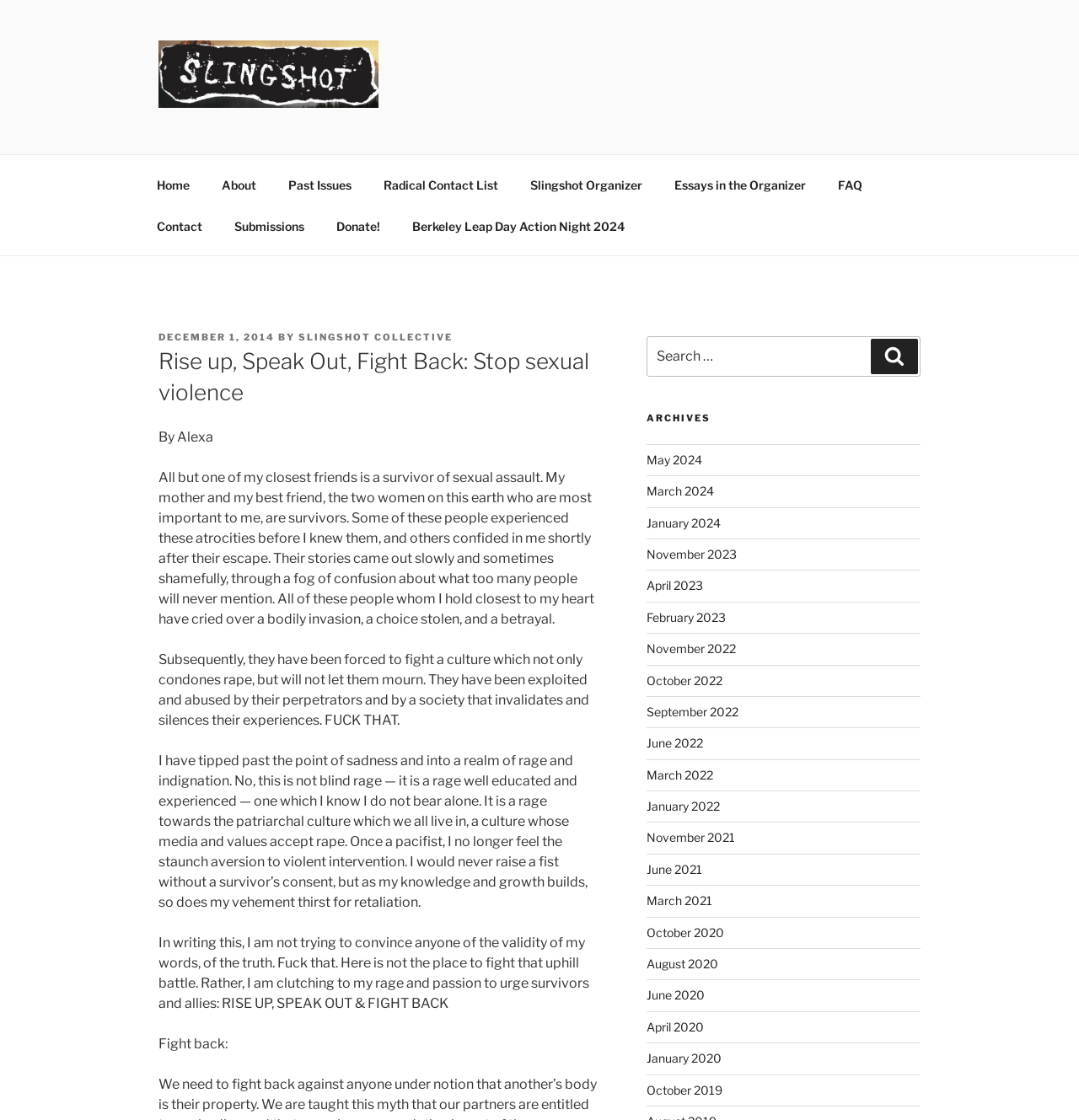How many archive links are there?
Please use the visual content to give a single word or phrase answer.

20